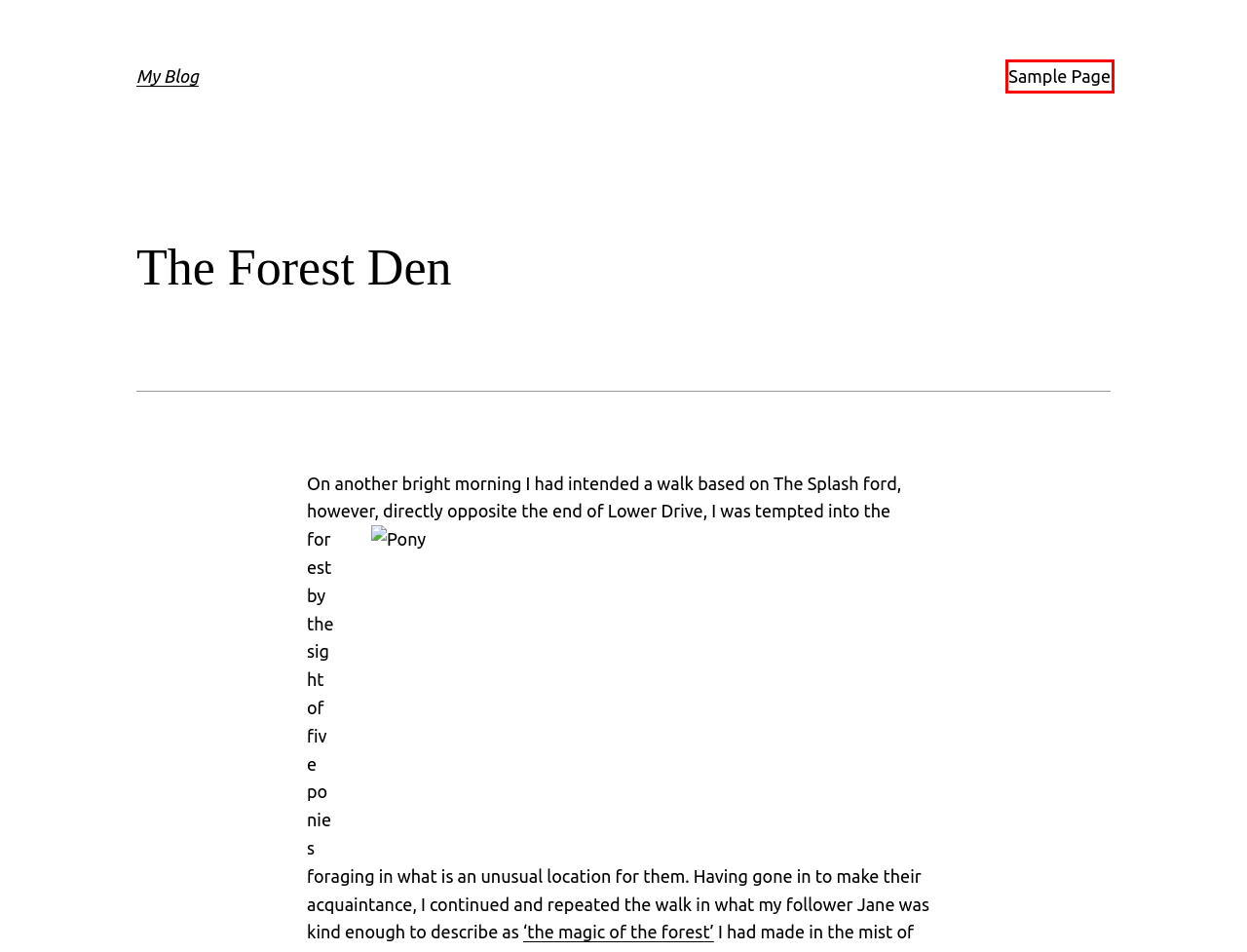Observe the provided screenshot of a webpage with a red bounding box around a specific UI element. Choose the webpage description that best fits the new webpage after you click on the highlighted element. These are your options:
A. Sample Page – My Blog
B. Now You See Them…….. – derrickjknight
C. The Revived HMV – derrickjknight
D. Blog Tool, Publishing Platform, and CMS – WordPress.org
E. ponies – My Blog
F. My Blog – My WordPress Blog
G. apple tree – My Blog
H. ‘I Wanna Tell You A Story’ – derrickjknight

A